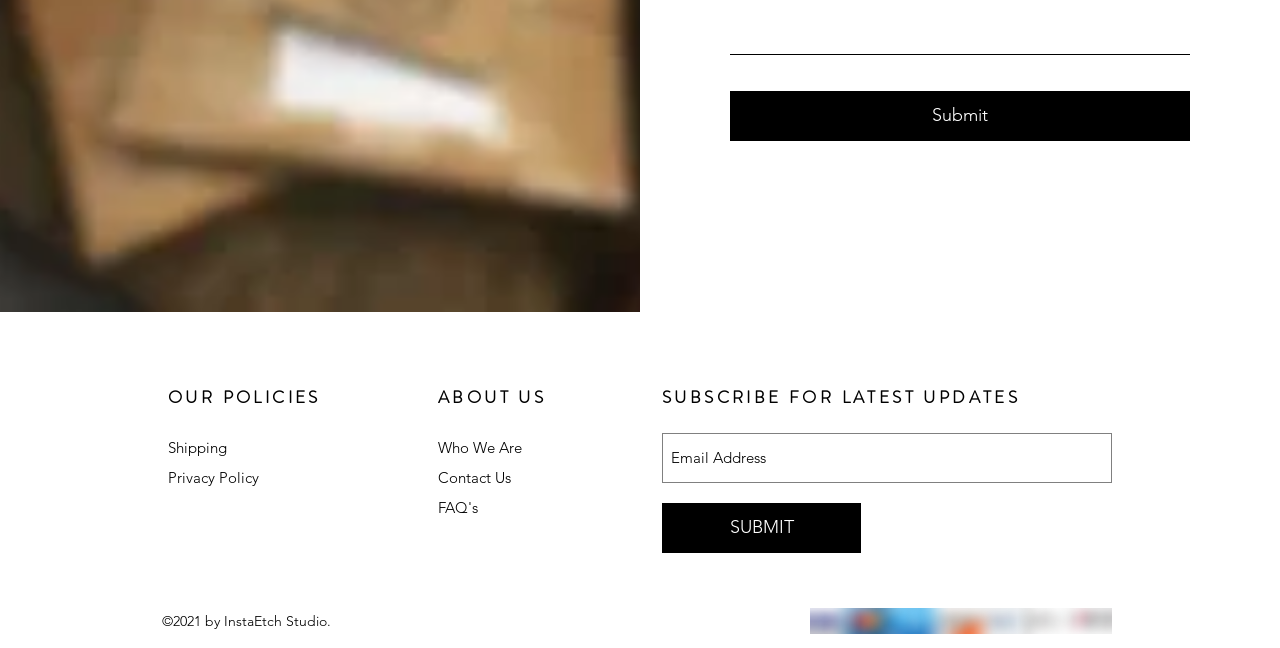Identify the bounding box coordinates necessary to click and complete the given instruction: "Enter Email Address".

[0.517, 0.668, 0.869, 0.745]